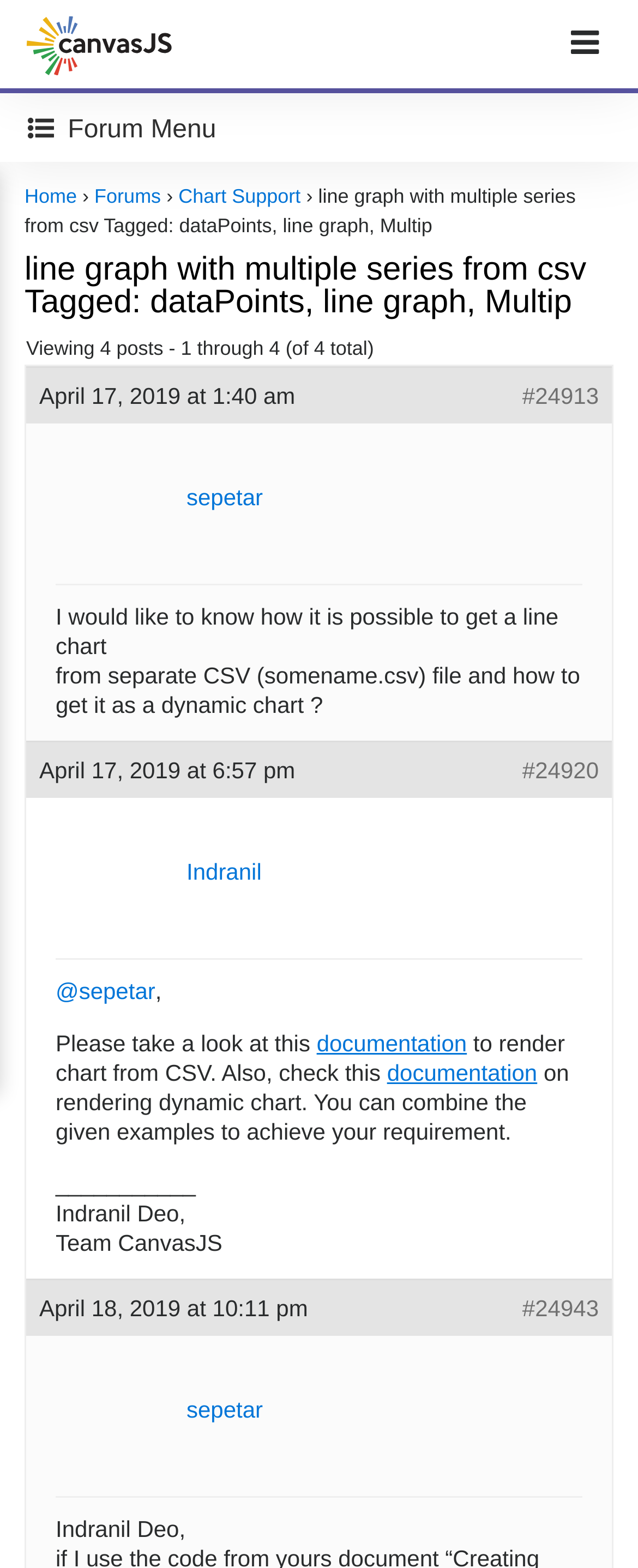Please find the bounding box coordinates of the clickable region needed to complete the following instruction: "Visit the 'CanvasJS' homepage". The bounding box coordinates must consist of four float numbers between 0 and 1, i.e., [left, top, right, bottom].

[0.041, 0.008, 0.272, 0.048]